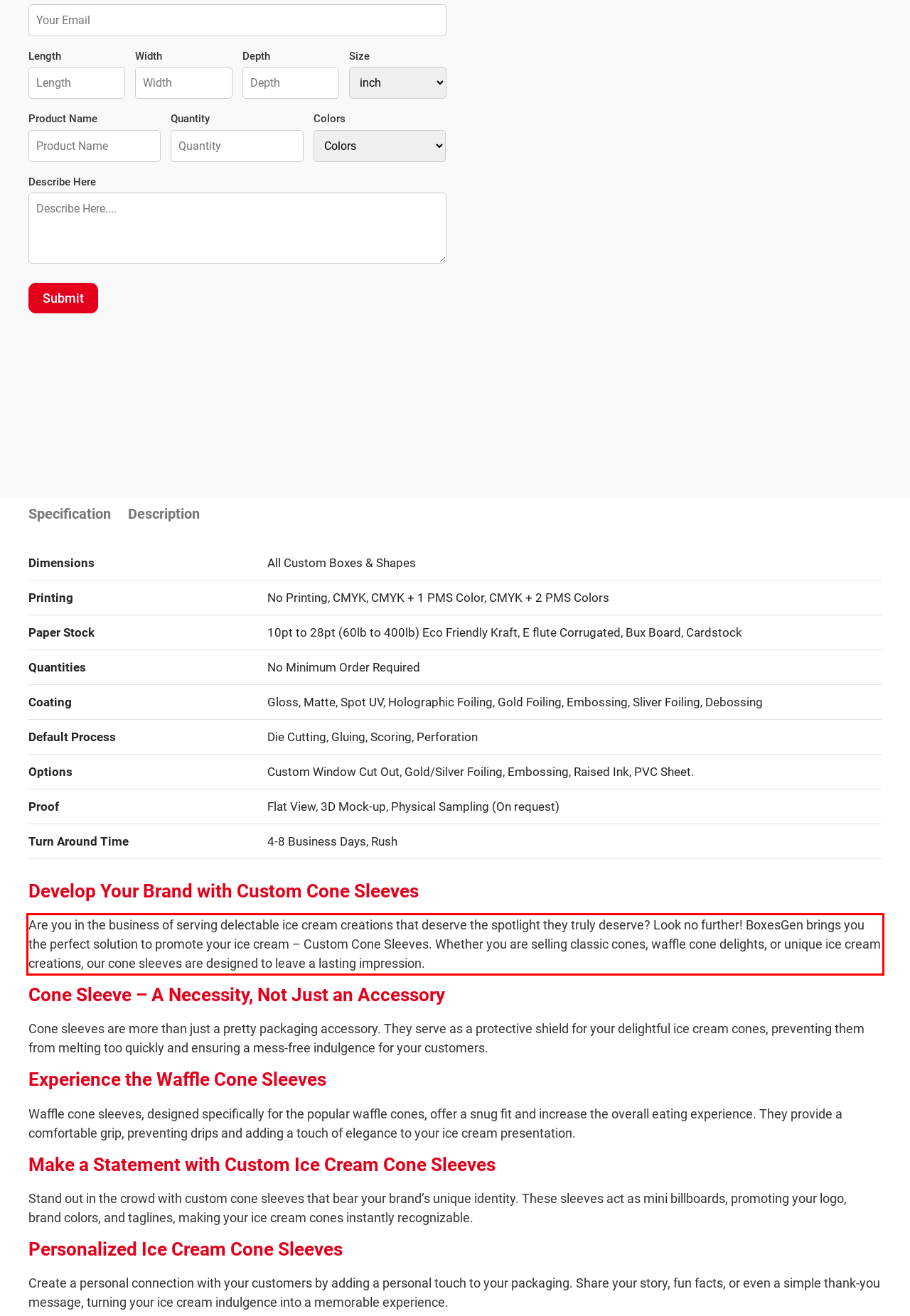By examining the provided screenshot of a webpage, recognize the text within the red bounding box and generate its text content.

Are you in the business of serving delectable ice cream creations that deserve the spotlight they truly deserve? Look no further! BoxesGen brings you the perfect solution to promote your ice cream – Custom Cone Sleeves. Whether you are selling classic cones, waffle cone delights, or unique ice cream creations, our cone sleeves are designed to leave a lasting impression.